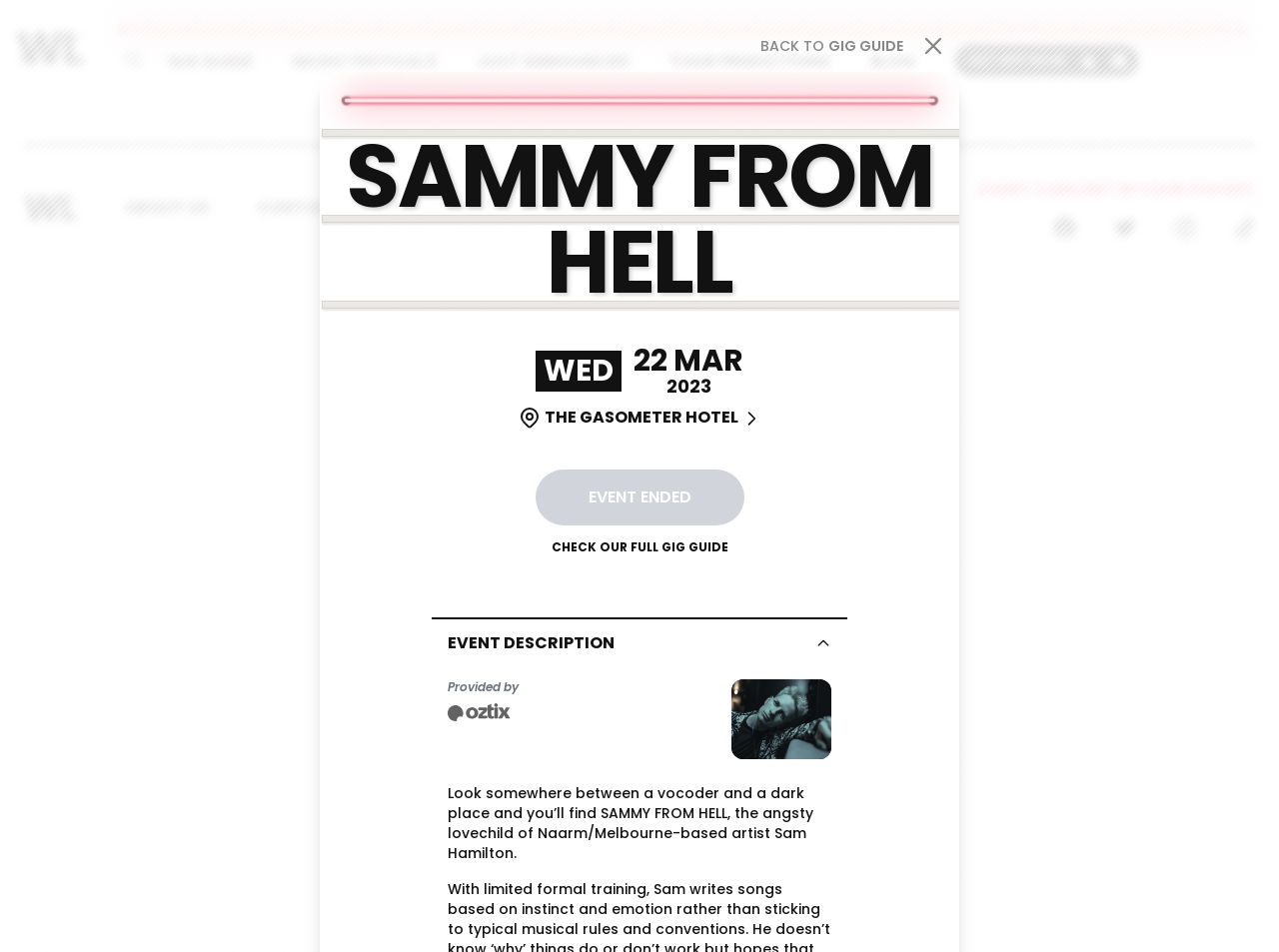Give the bounding box coordinates for the element described as: "Contact".

None